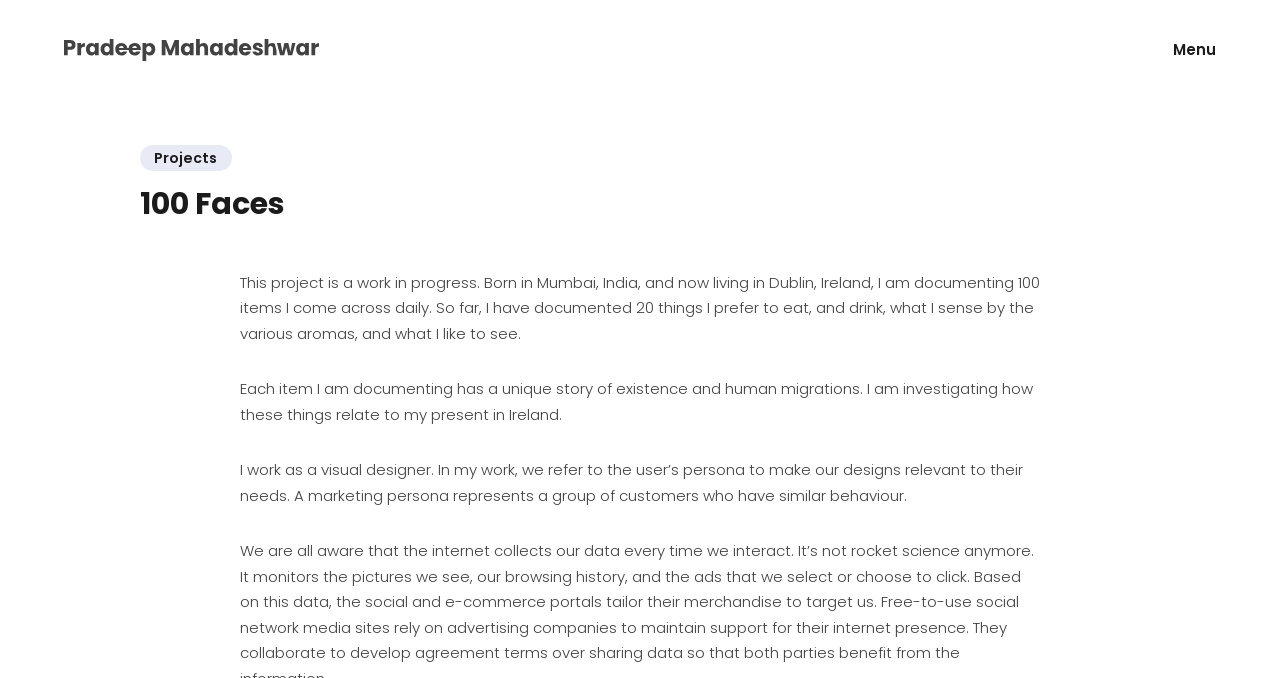Please look at the image and answer the question with a detailed explanation: What is the project about?

I found the answer by reading the StaticText element which describes the project as 'documenting 100 items I come across daily'. This text is located in the middle of the page and provides an overview of the project.